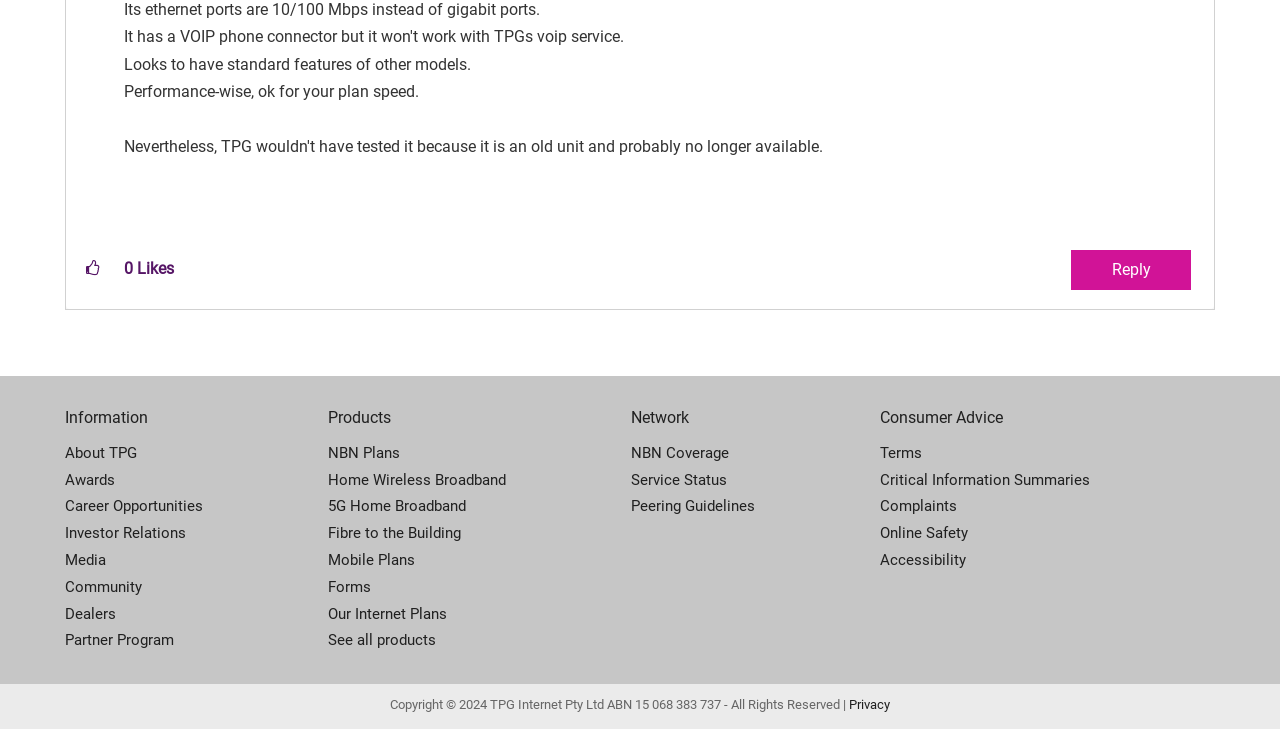Analyze the image and deliver a detailed answer to the question: What type of plans are mentioned in the webpage?

I found a link element with the text 'NBN Plans', which suggests that the webpage is discussing NBN plans. Additionally, I found other link elements mentioning other types of plans, such as Home Wireless Broadband and Mobile Plans.